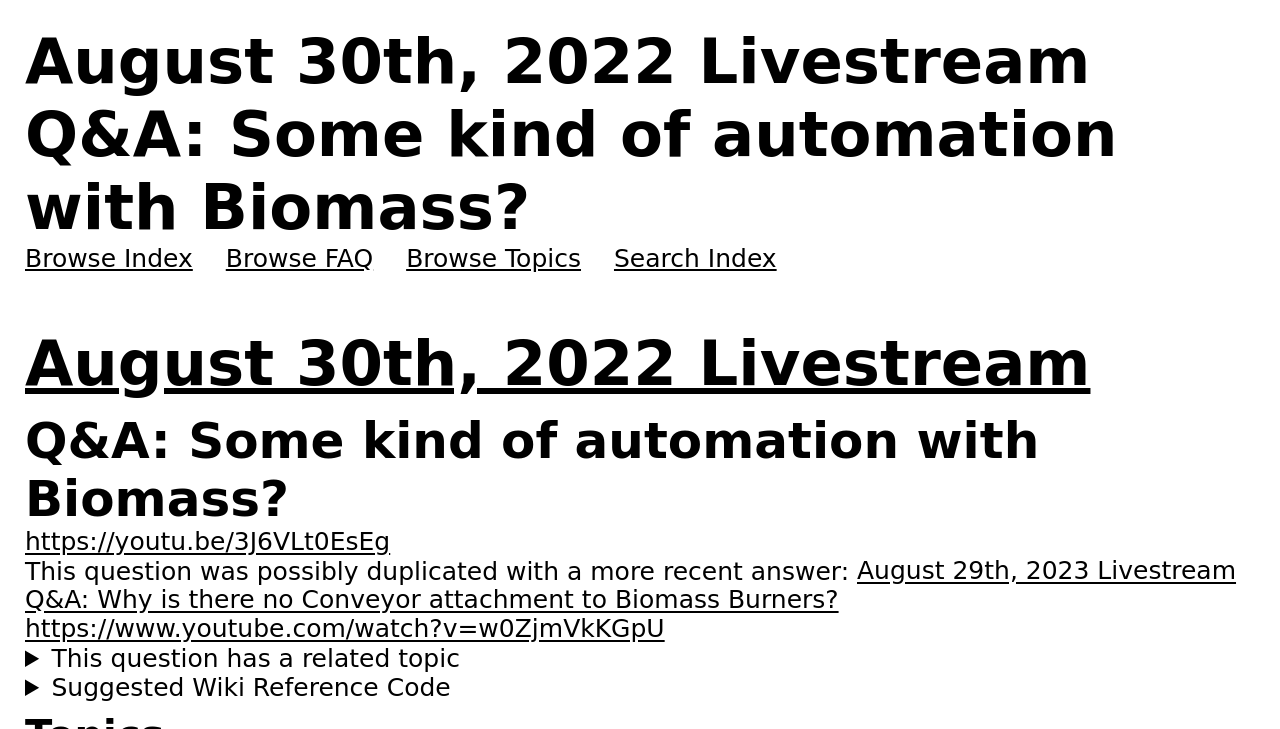What is the topic of the related question? From the image, respond with a single word or brief phrase.

Why is there no Conveyor attachment to Biomass Burners?